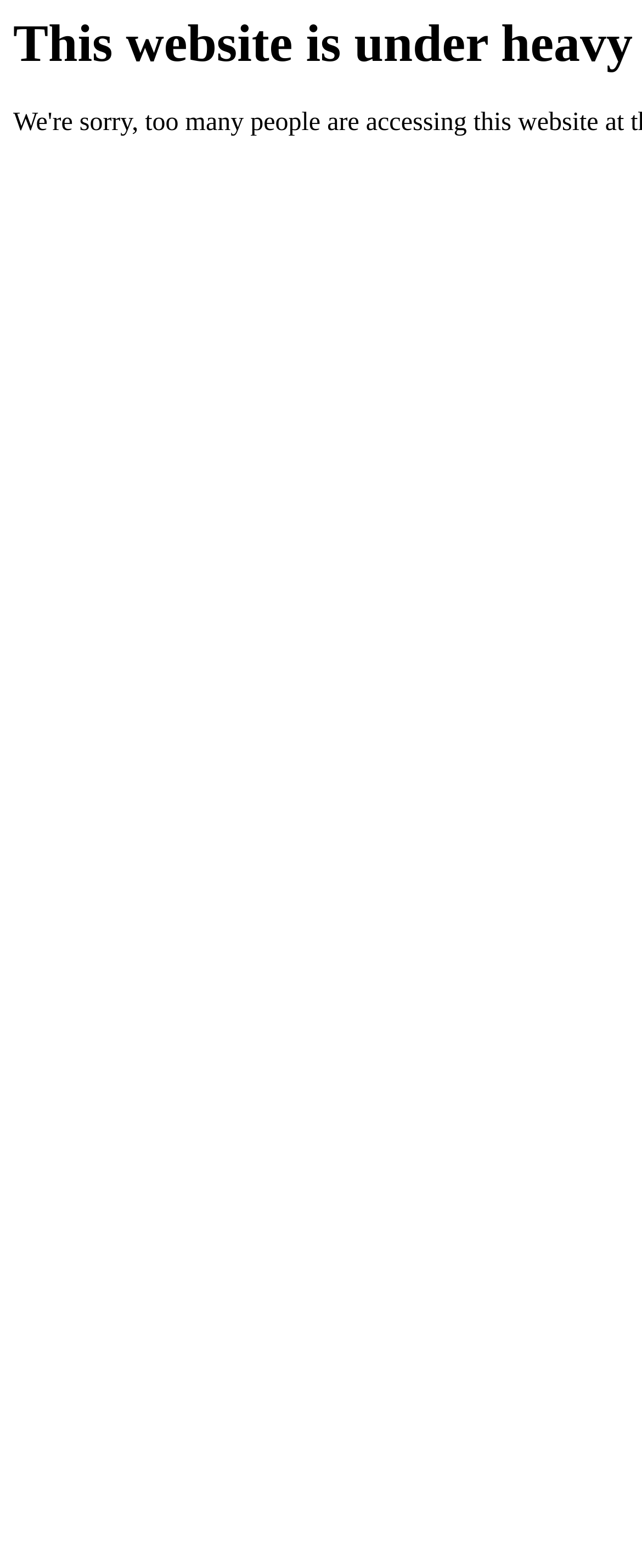Please find and report the primary heading text from the webpage.

This website is under heavy load